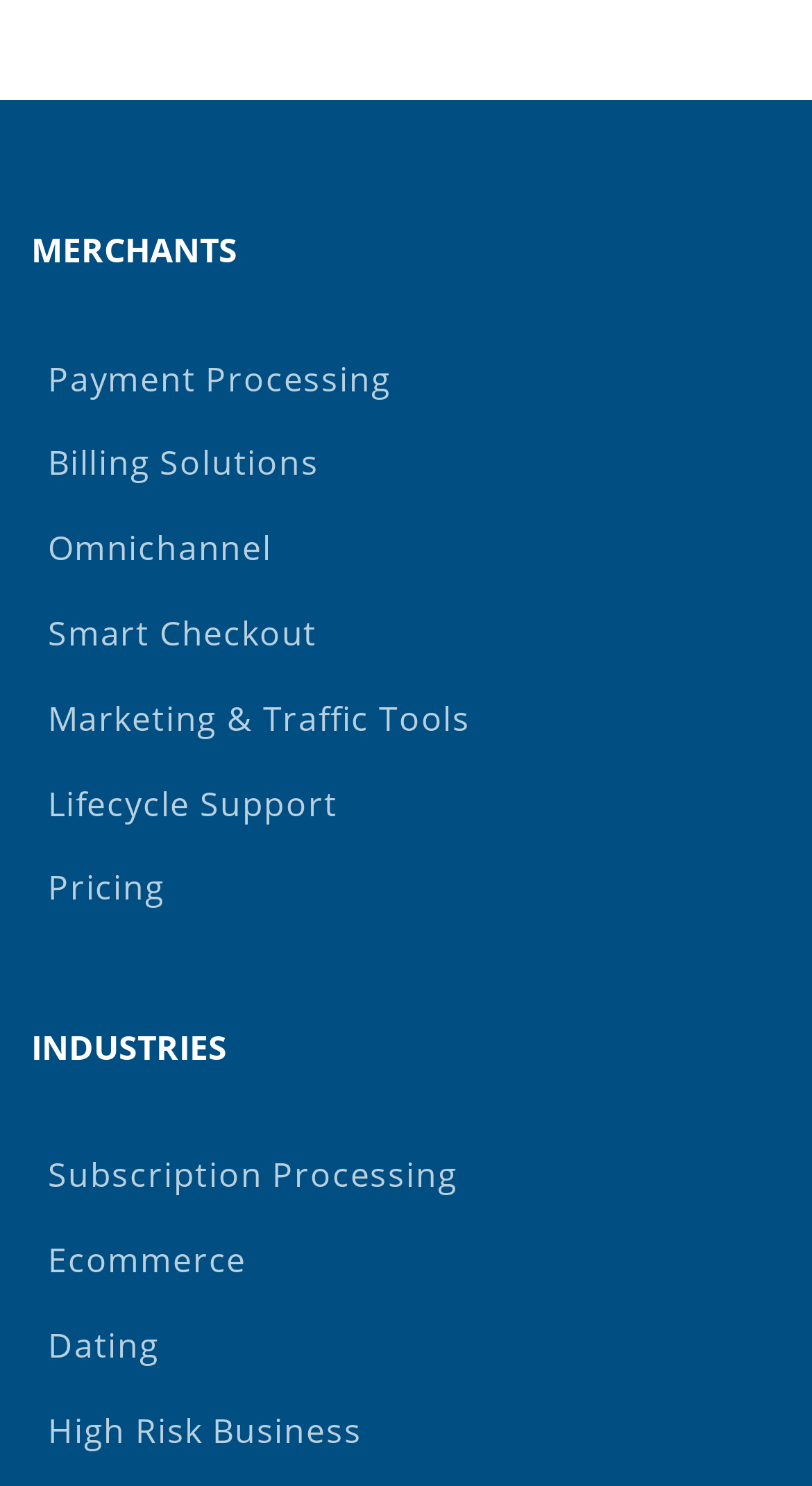How many links are under MERCHANTS?
Based on the screenshot, respond with a single word or phrase.

8